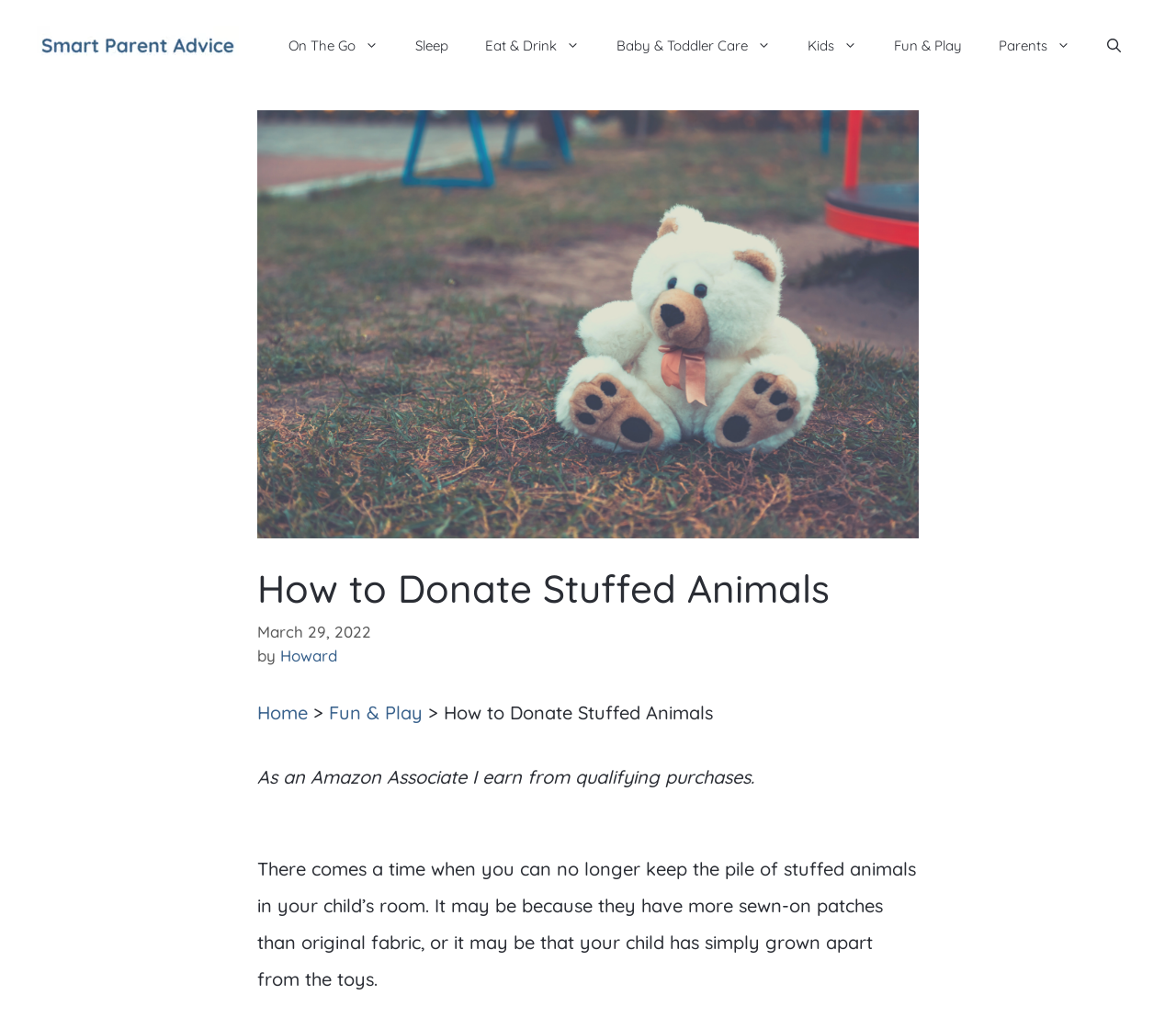Determine the bounding box of the UI component based on this description: "value="Get My FREE Report"". The bounding box coordinates should be four float values between 0 and 1, i.e., [left, top, right, bottom].

None